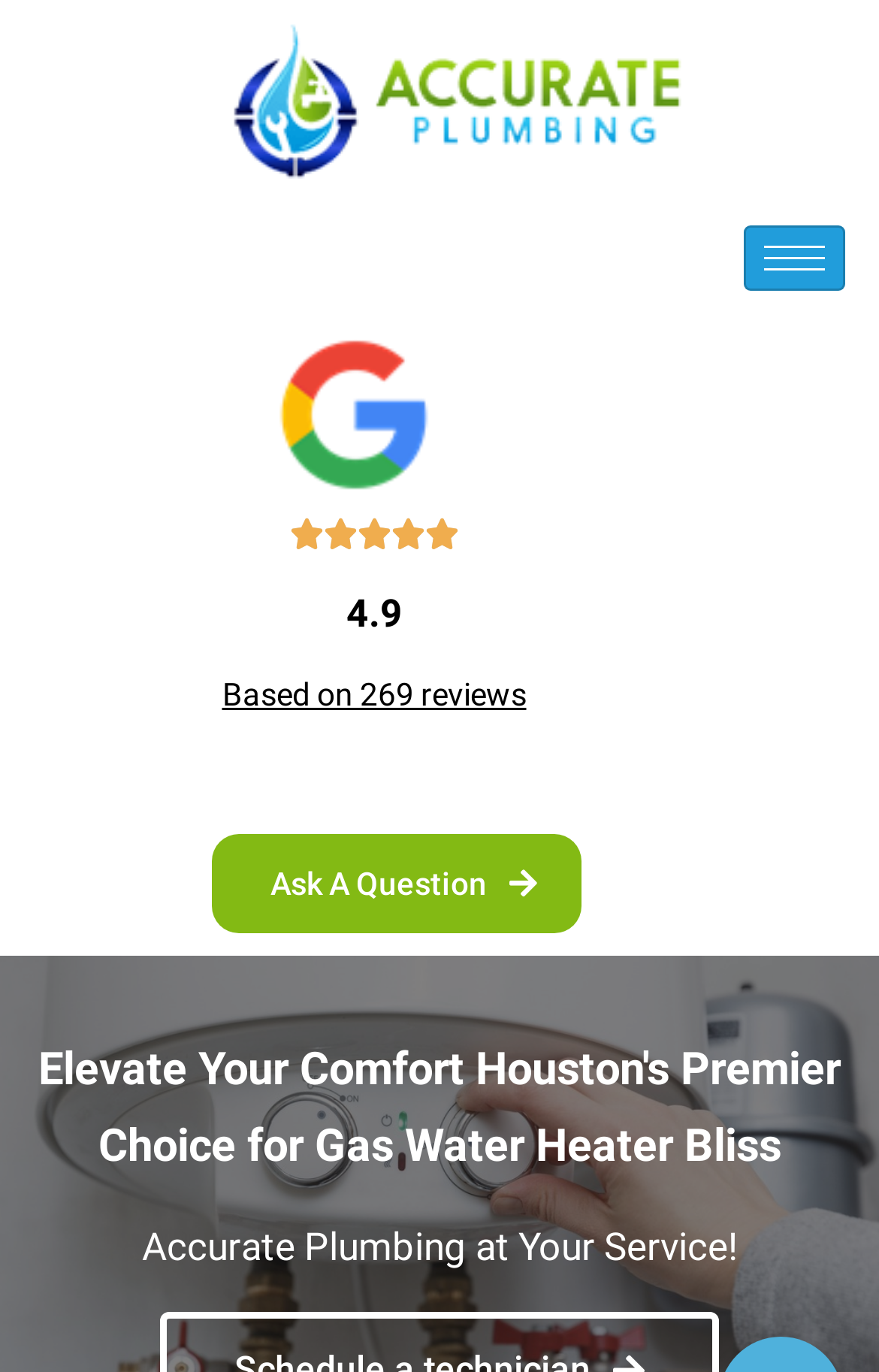Respond to the following question with a brief word or phrase:
What is the rating of the service?

4.9